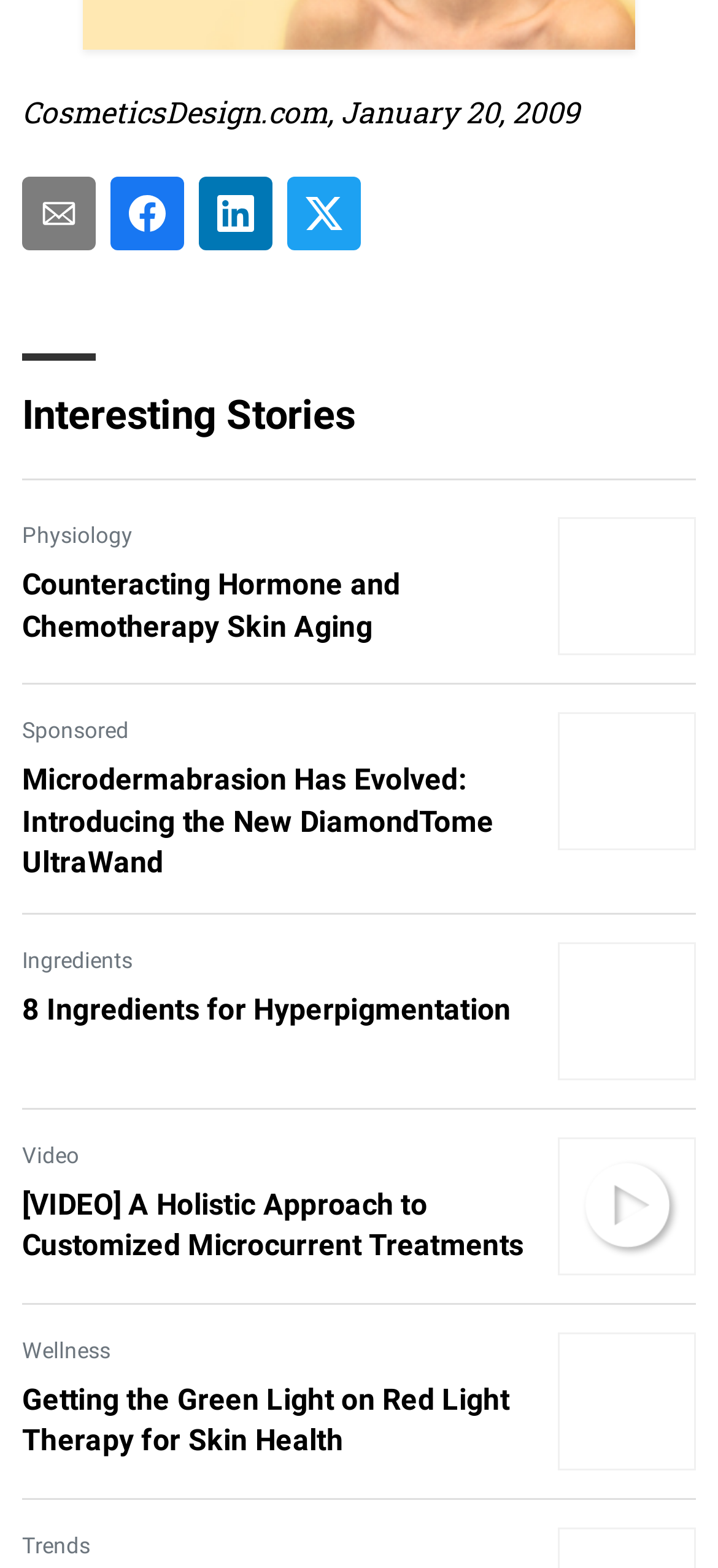Please find the bounding box coordinates of the section that needs to be clicked to achieve this instruction: "Visit the Facebook page".

[0.154, 0.112, 0.256, 0.159]